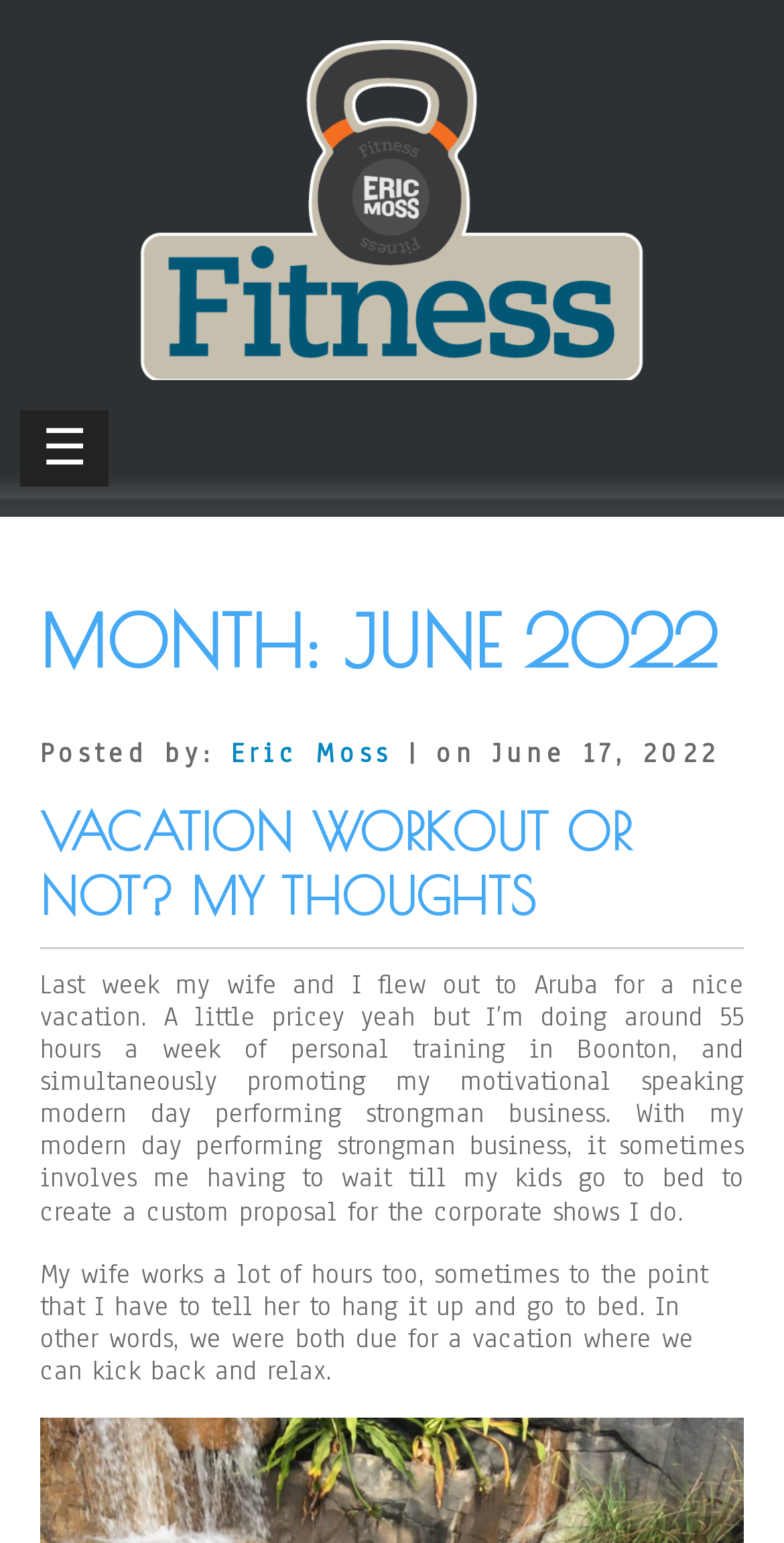How many hours does the author work per week?
From the screenshot, provide a brief answer in one word or phrase.

55 hours